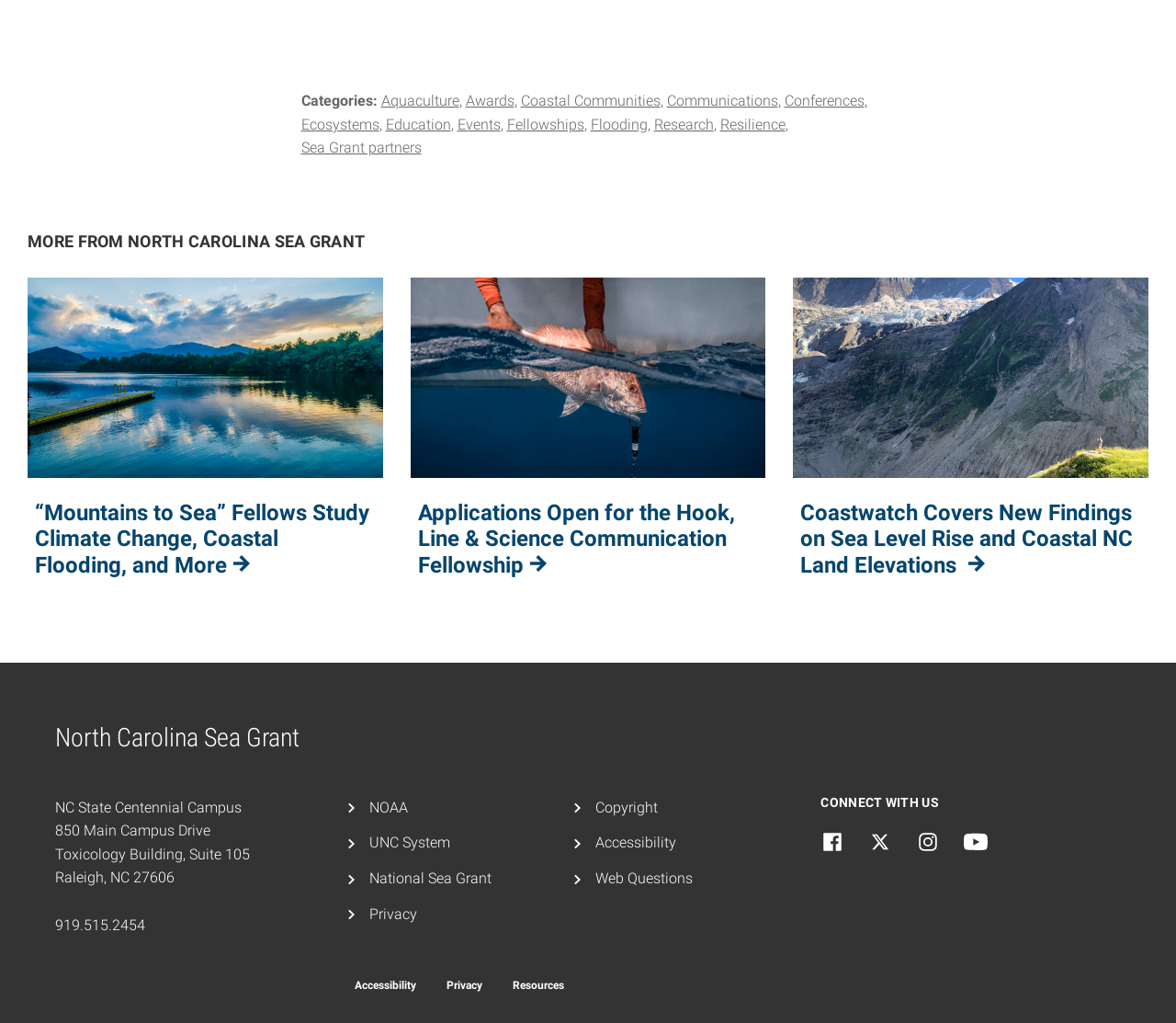Extract the bounding box coordinates of the UI element described: "Events". Provide the coordinates in the format [left, top, right, bottom] with values ranging from 0 to 1.

[0.389, 0.113, 0.428, 0.13]